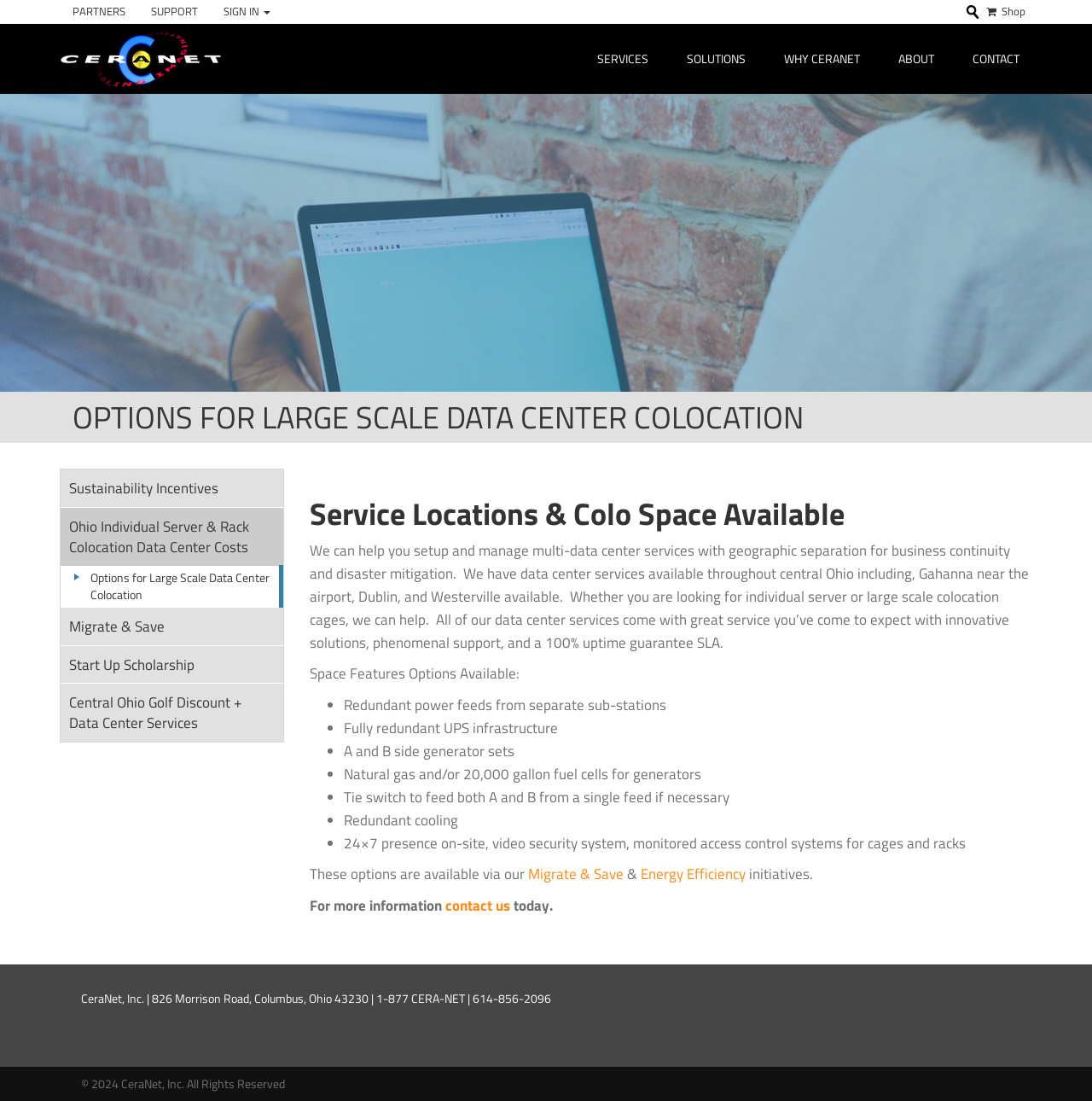Calculate the bounding box coordinates for the UI element based on the following description: "name="s" placeholder="Press enter to search"". Ensure the coordinates are four float numbers between 0 and 1, i.e., [left, top, right, bottom].

[0.728, 0.0, 0.884, 0.021]